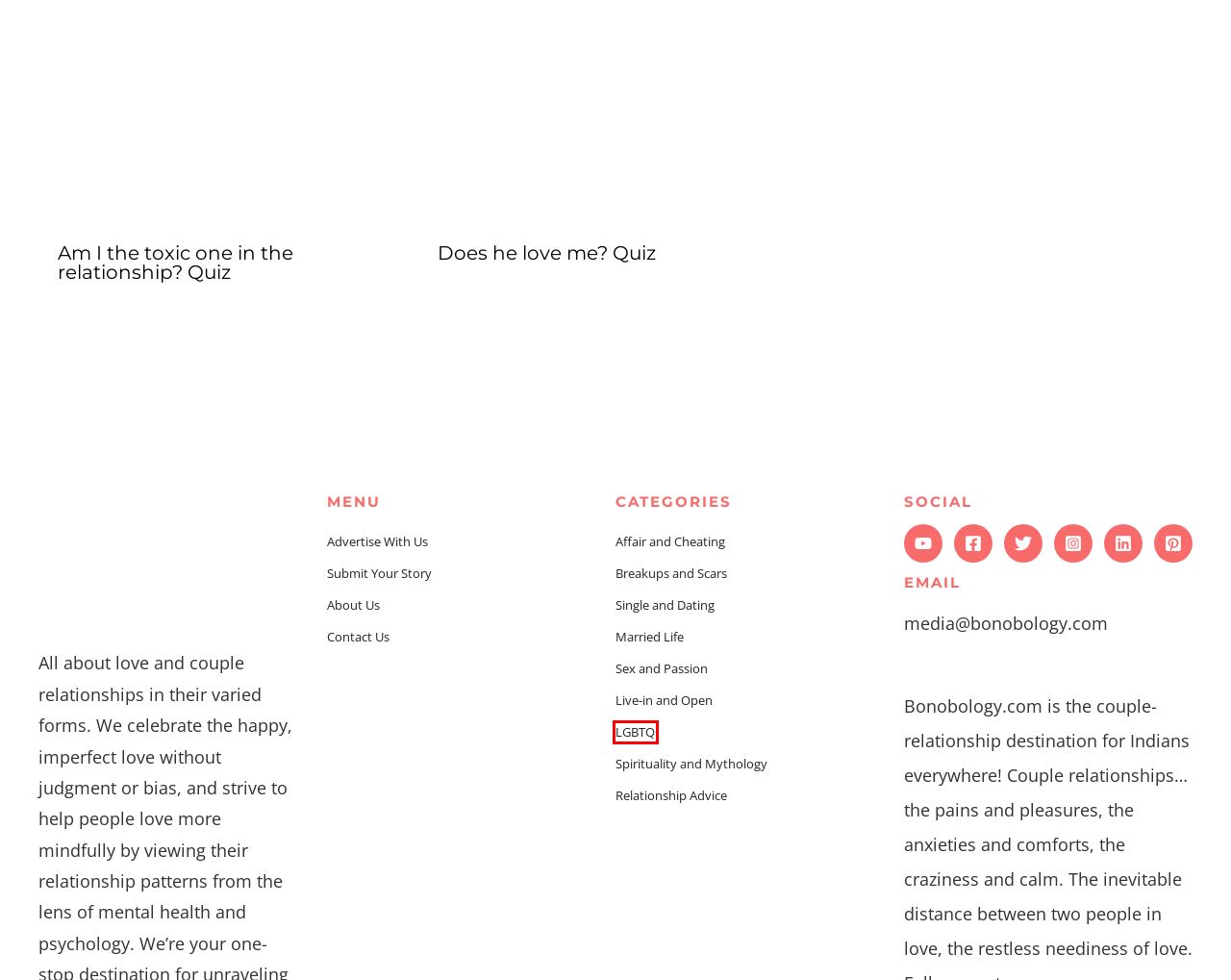You have a screenshot of a webpage with a red bounding box around a UI element. Determine which webpage description best matches the new webpage that results from clicking the element in the bounding box. Here are the candidates:
A. Spirituality and Mythology on Relationships, Sexual-mythic Traditions
B. LGBTQ, Sexual Identities, Sexual Orientation and Much More
C. Advertise With Us - Bonobology.com
D. Affair and Cheating, Extra Marital Affairs, Infidelity, Help and Support
E. Single and Dating Life, Dating Advice, Dating Tips, Dating Do's and Don'ts
F. Am I the toxic one in the relationship? Quiz
G. About Us - Bonobology.com
H. Breakups And Scars, Heartbreak, Healing After Breakup, Moving On

B